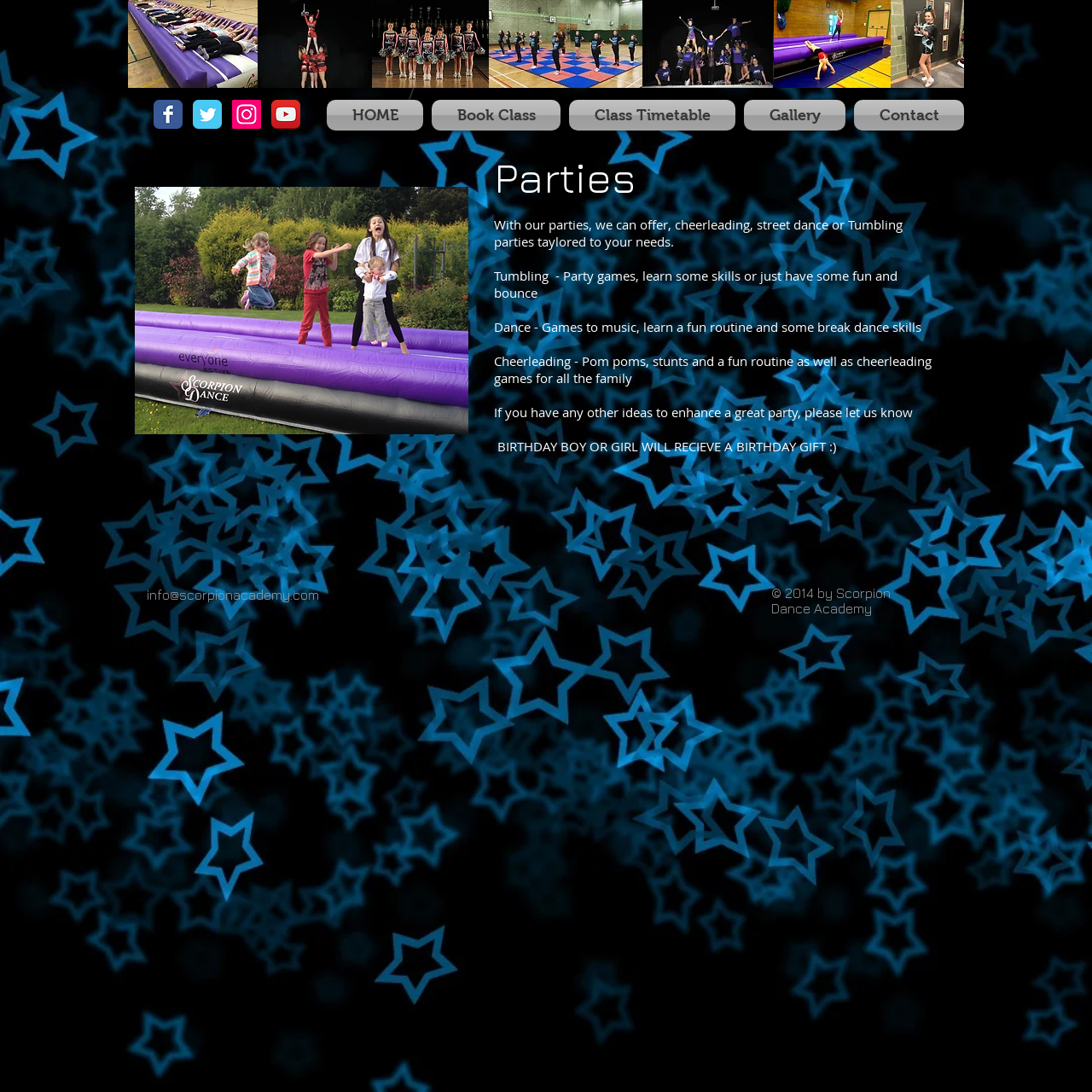Determine the bounding box coordinates of the UI element described by: "Class Timetable".

[0.517, 0.091, 0.677, 0.12]